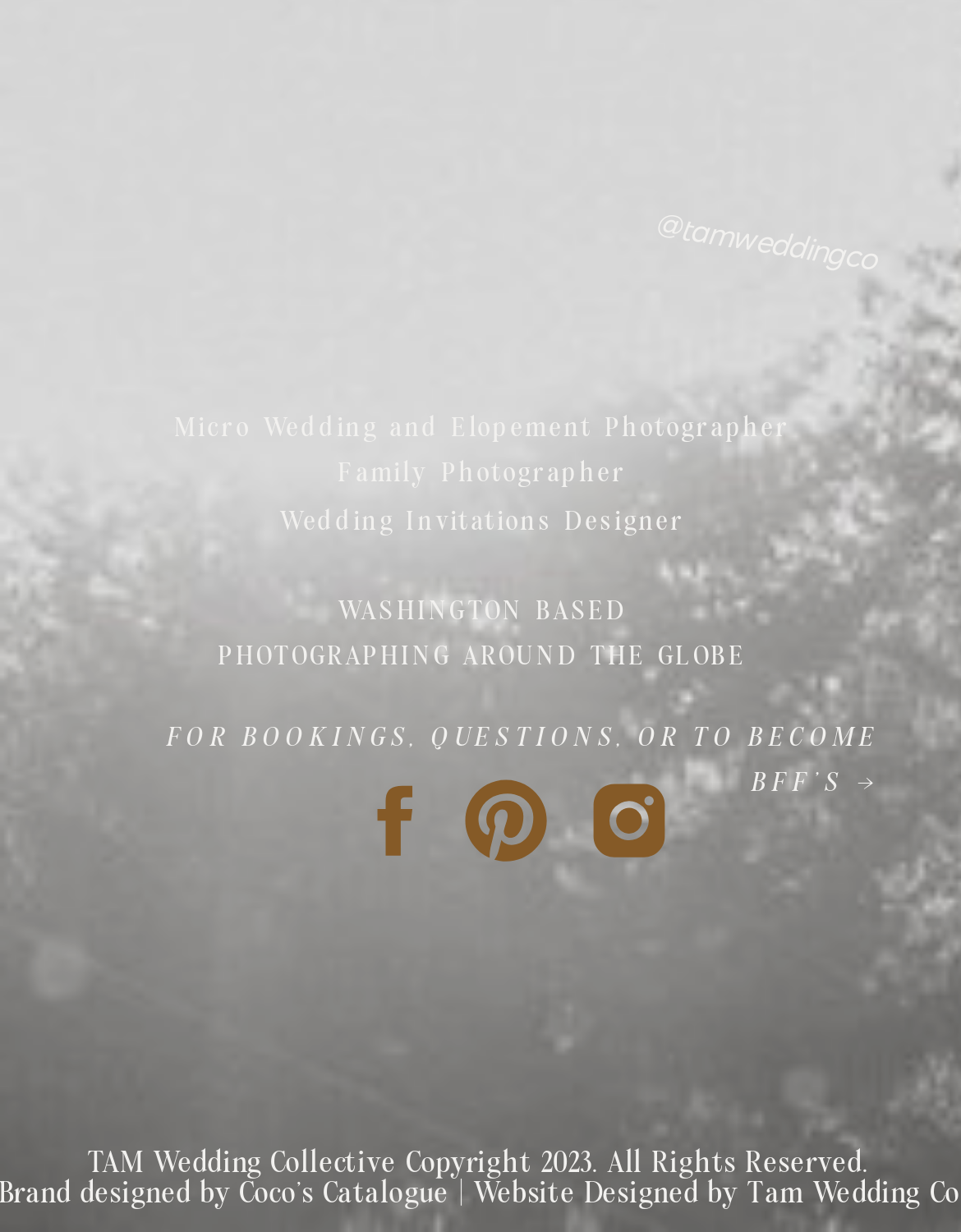Specify the bounding box coordinates of the element's region that should be clicked to achieve the following instruction: "Follow the photographer on social media". The bounding box coordinates consist of four float numbers between 0 and 1, in the format [left, top, right, bottom].

[0.664, 0.163, 0.936, 0.225]